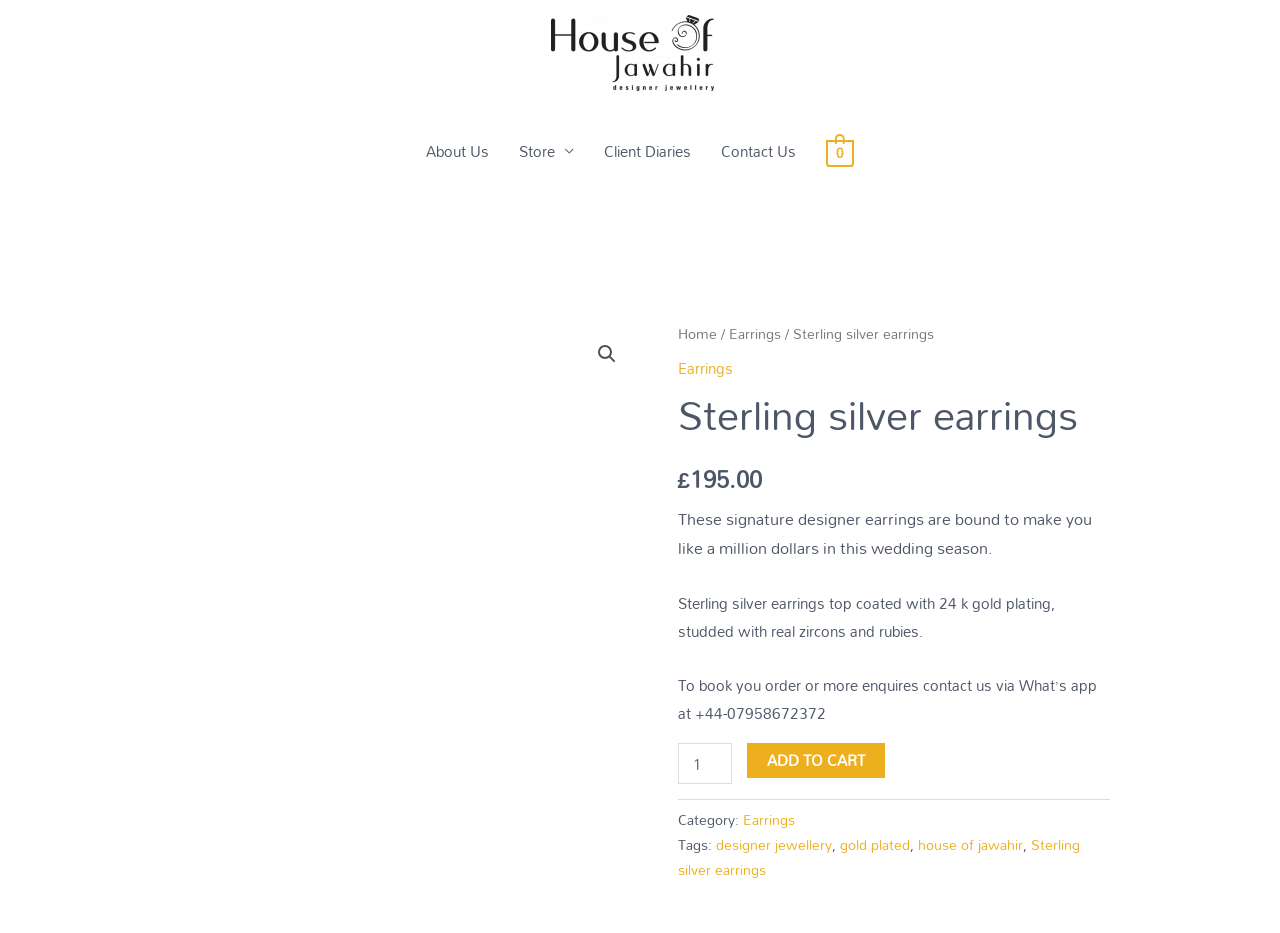What is the material of the earrings?
Please answer using one word or phrase, based on the screenshot.

Sterling silver